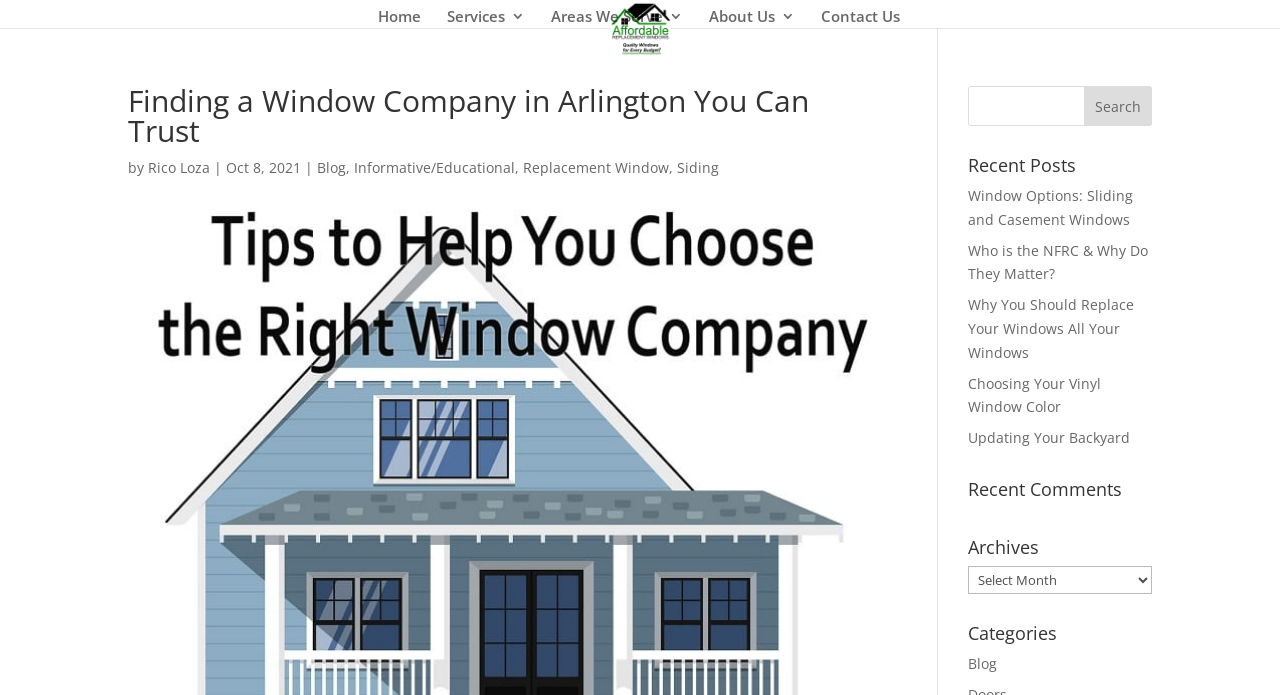Highlight the bounding box coordinates of the region I should click on to meet the following instruction: "Search for something".

[0.756, 0.124, 0.9, 0.181]